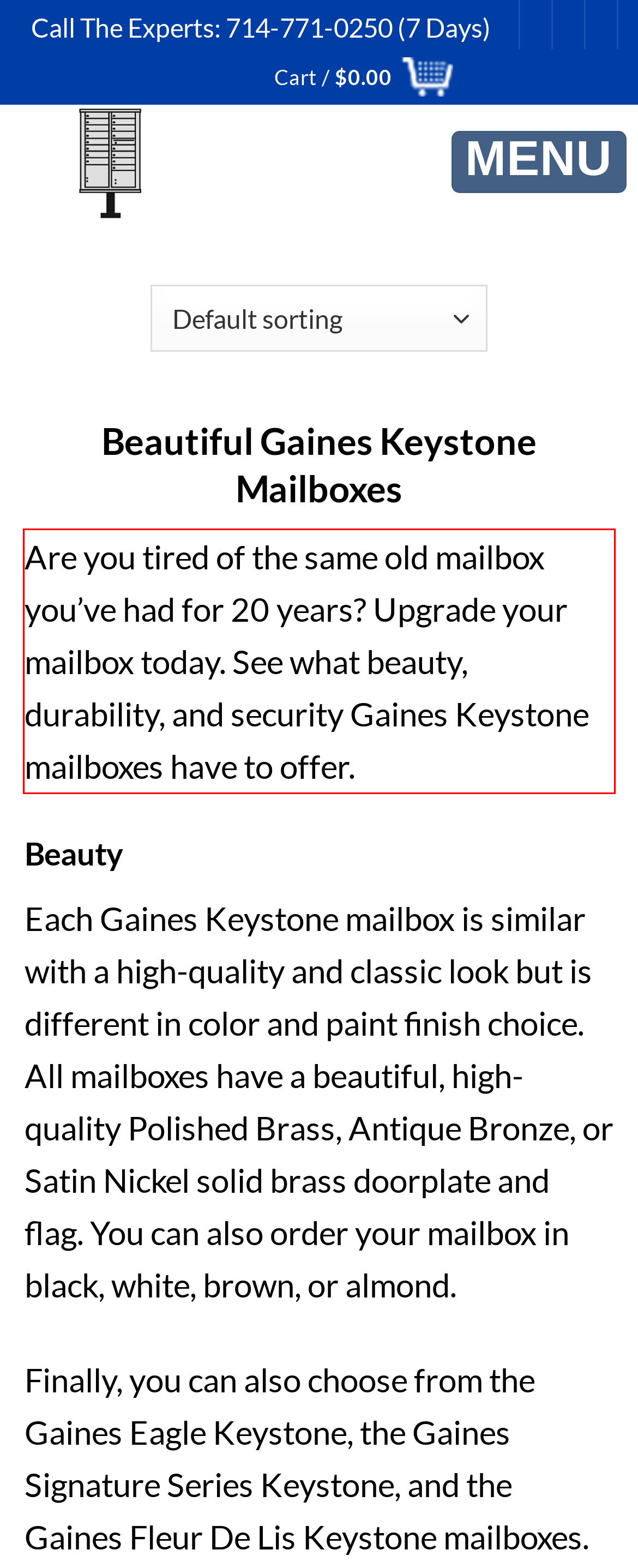Examine the webpage screenshot and use OCR to recognize and output the text within the red bounding box.

Are you tired of the same old mailbox you’ve had for 20 years? Upgrade your mailbox today. See what beauty, durability, and security Gaines Keystone mailboxes have to offer.